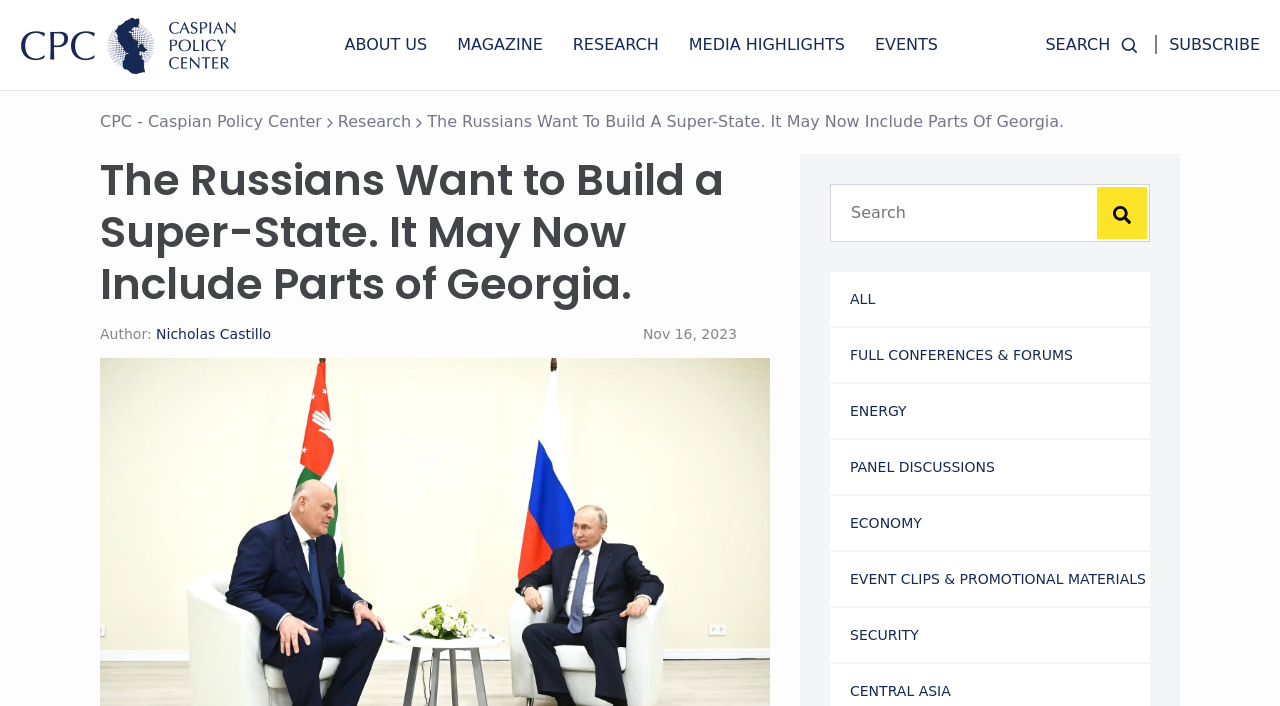Could you highlight the region that needs to be clicked to execute the instruction: "Subscribe to the newsletter"?

[0.913, 0.0, 0.984, 0.127]